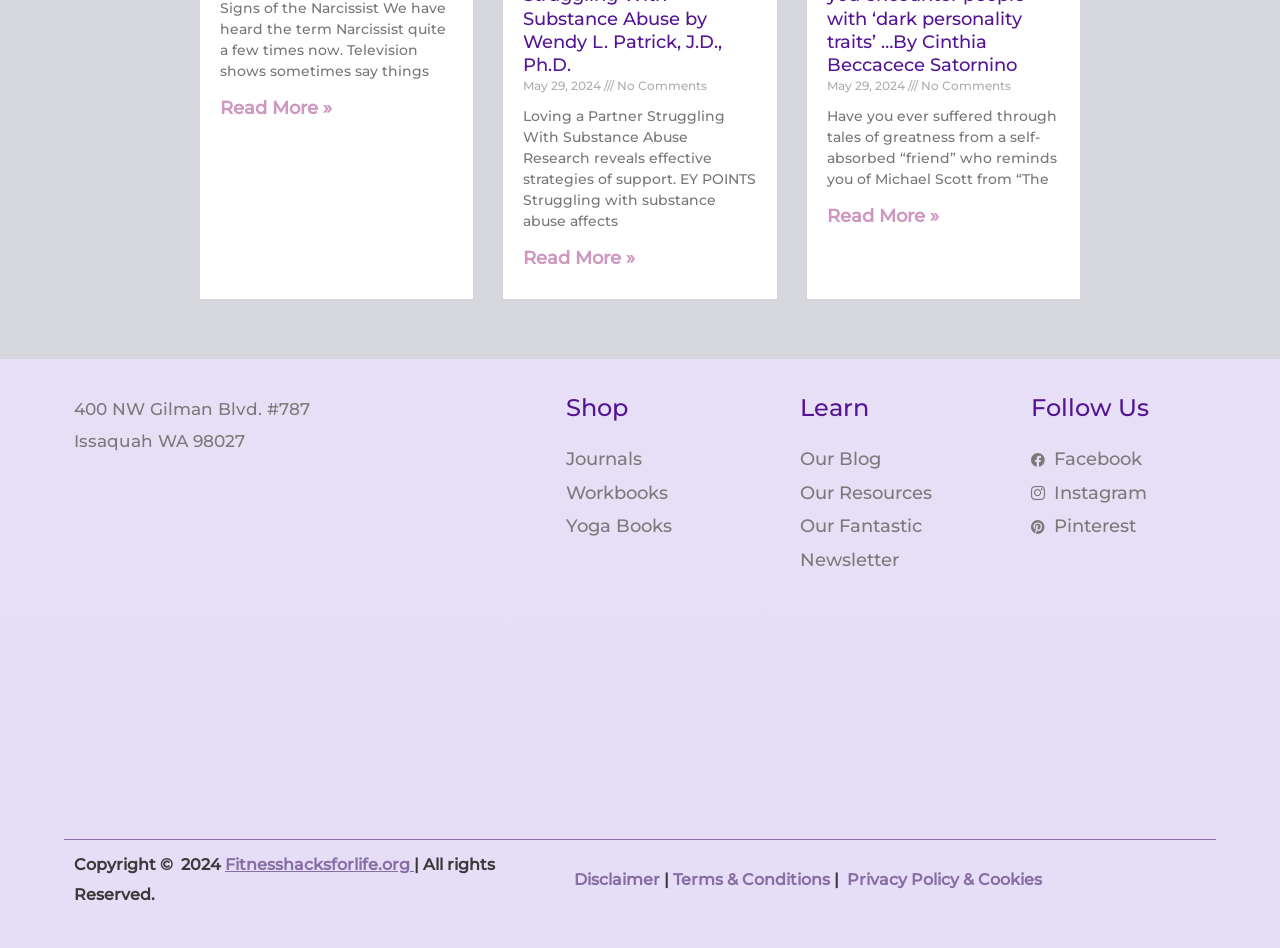What are the main categories on the website?
Carefully analyze the image and provide a detailed answer to the question.

I found the main categories on the website by looking at the heading elements, which are 'Shop', 'Learn', and 'Follow Us'. These headings suggest that the website has three main categories.